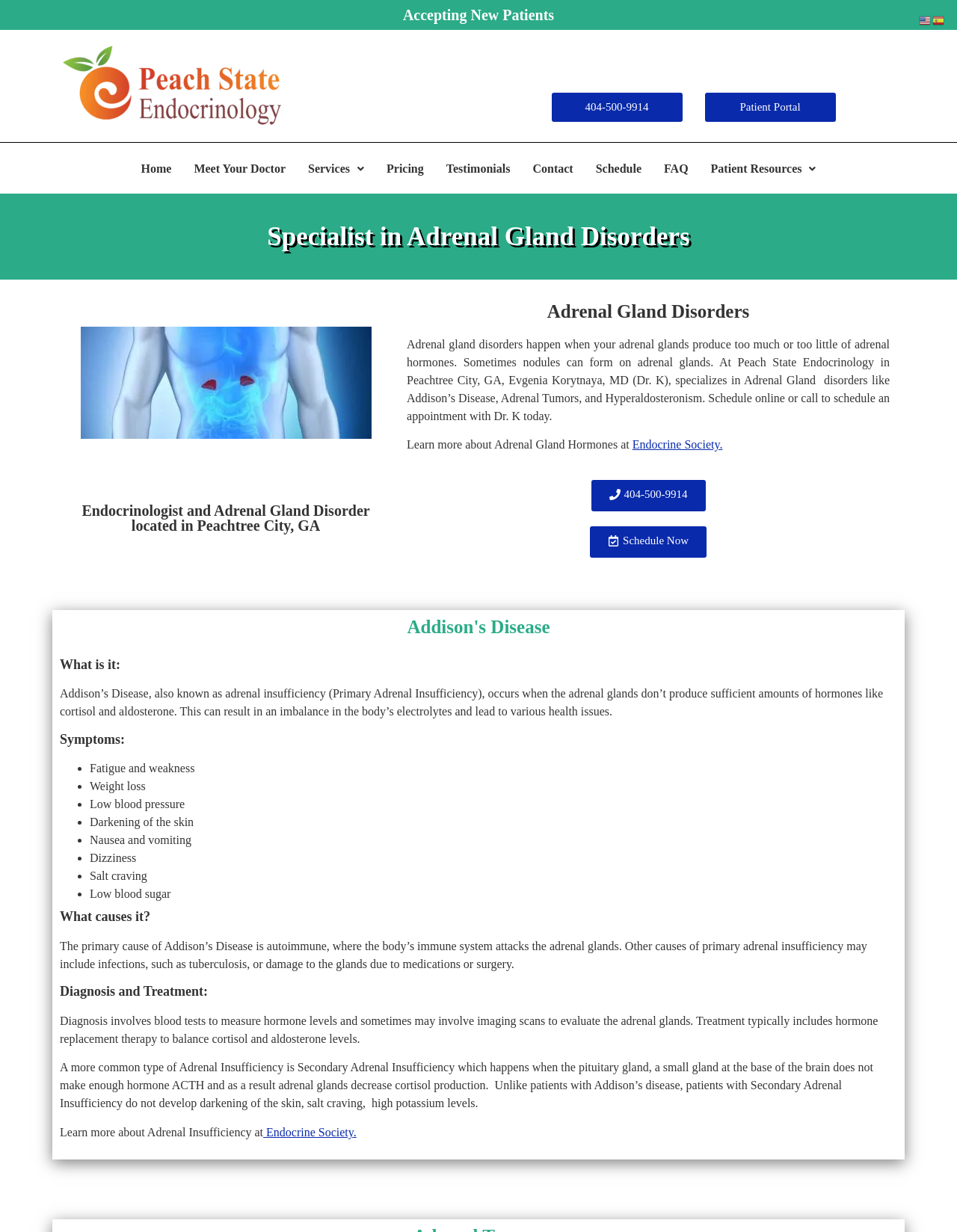Determine the bounding box coordinates of the element that should be clicked to execute the following command: "Click the 'Home' link".

[0.136, 0.123, 0.191, 0.151]